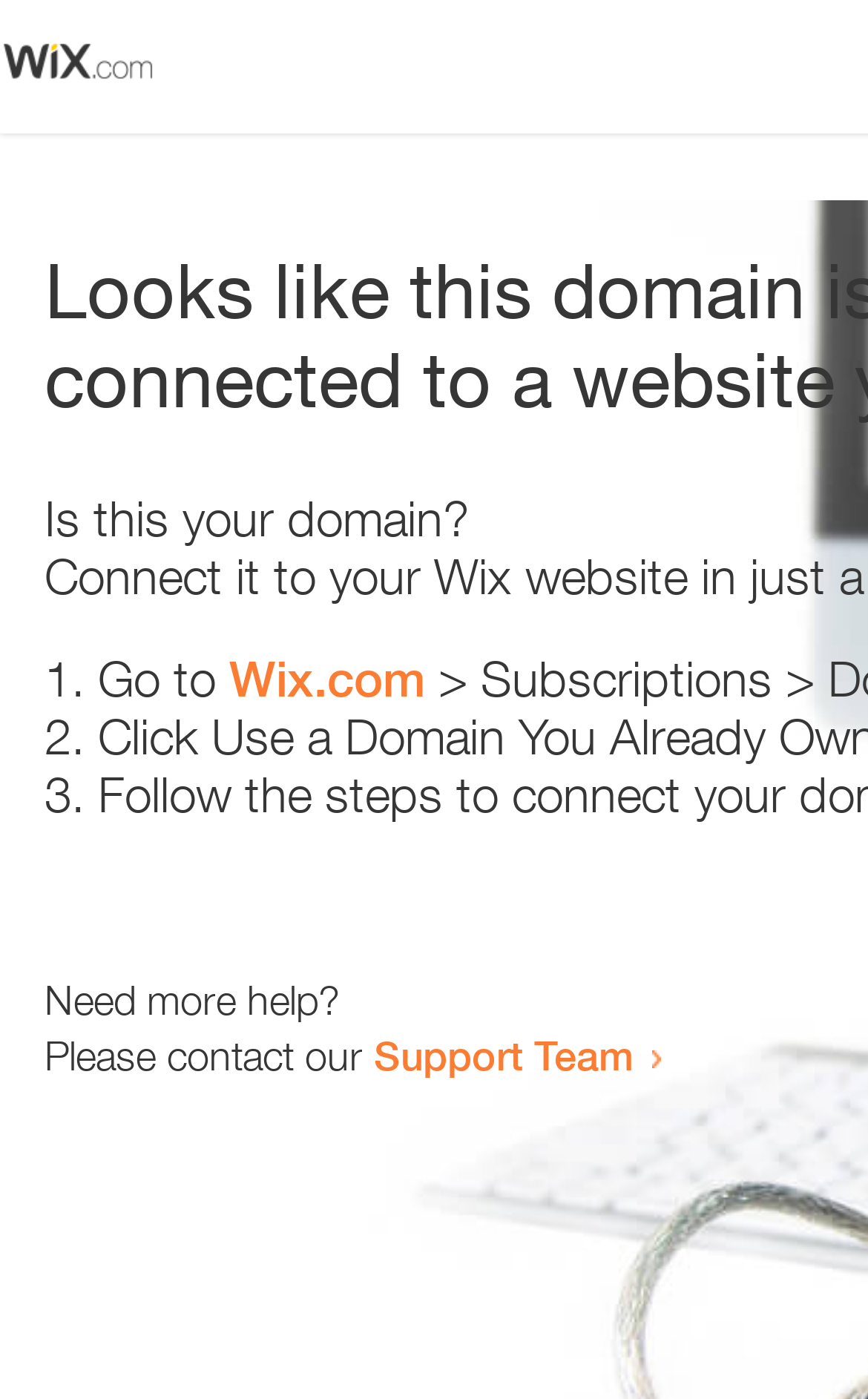Respond concisely with one word or phrase to the following query:
What is the support team contact method?

Link